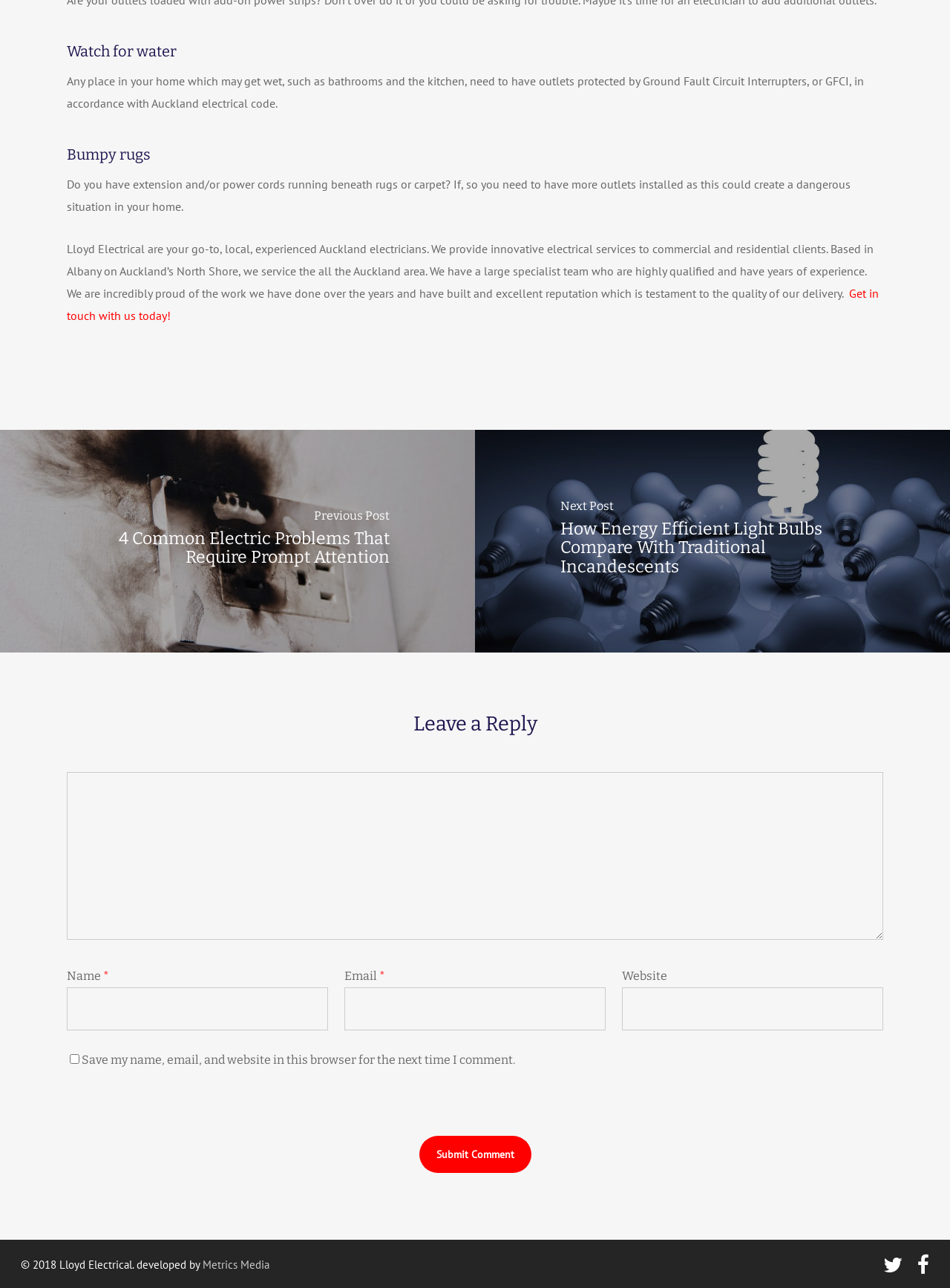Determine the bounding box for the HTML element described here: "parent_node: Email * name="email"". The coordinates should be given as [left, top, right, bottom] with each number being a float between 0 and 1.

[0.362, 0.766, 0.638, 0.8]